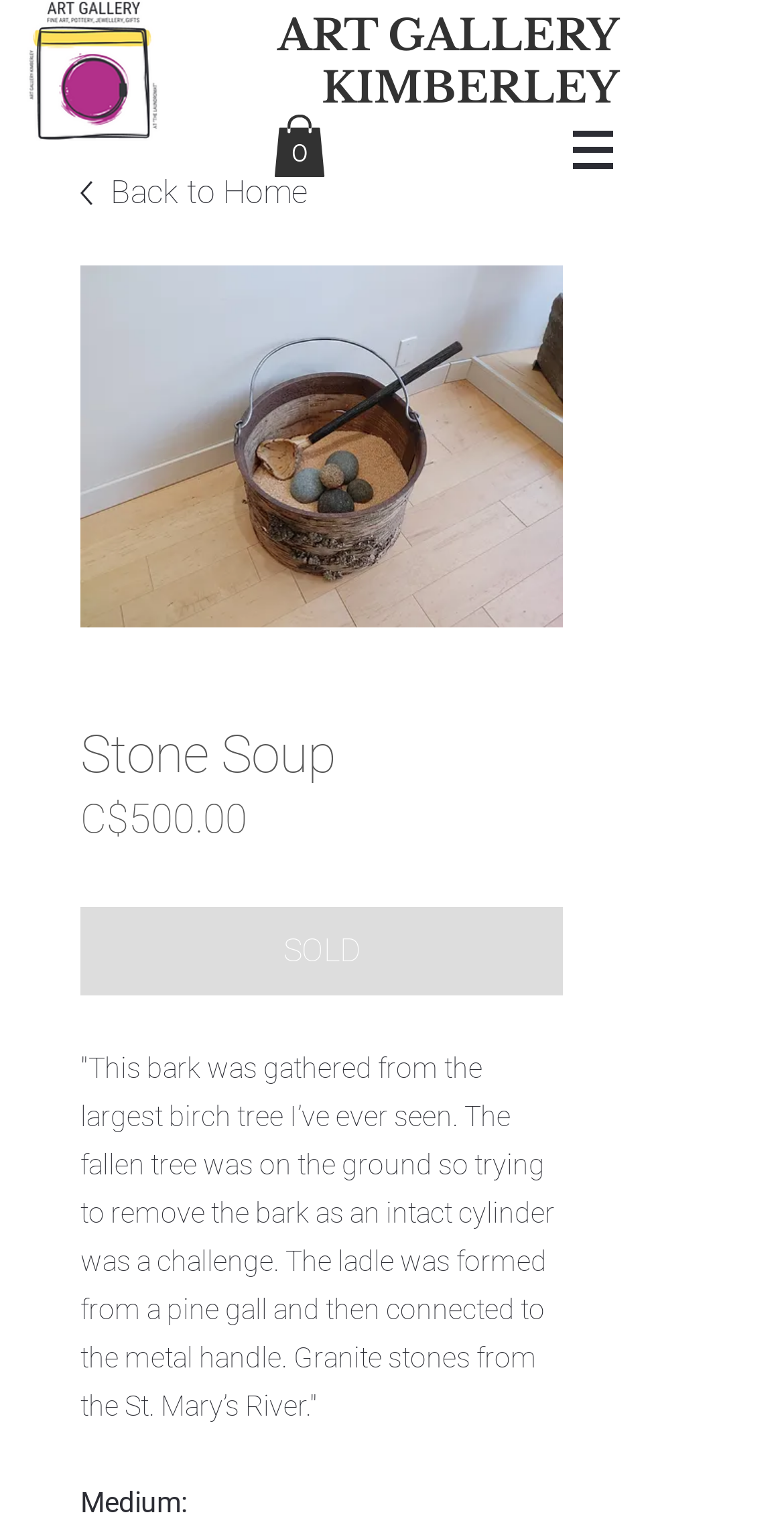Provide a single word or phrase answer to the question: 
How much does the Stone Soup cost?

C$500.00